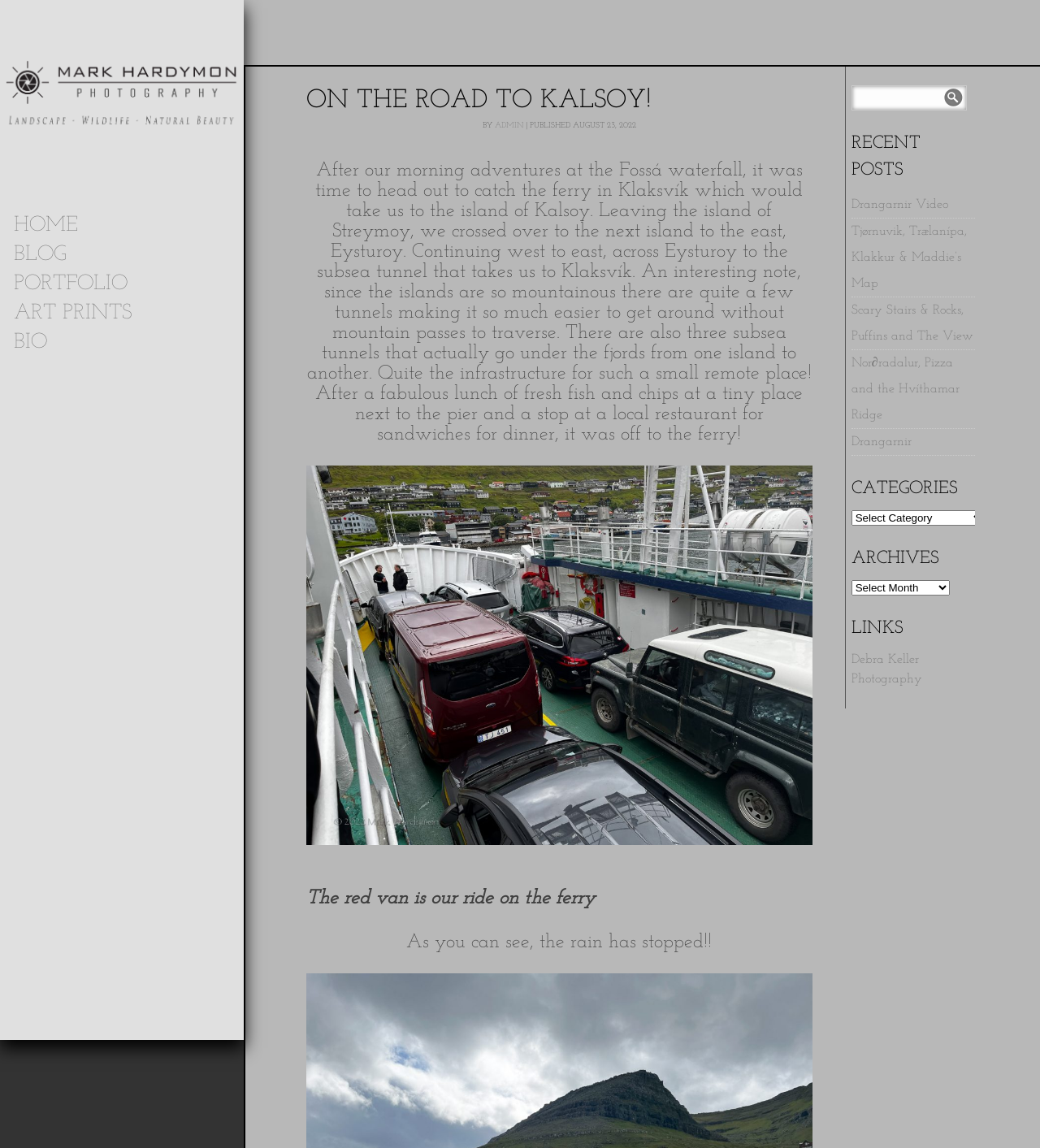How many recent posts are listed?
Can you provide an in-depth and detailed response to the question?

The recent posts are listed under the 'RECENT POSTS' heading. There are five links listed, which are 'Drangarnir Video', 'Tjørnuvik, Trælanípa, Klakkur & Maddie’s Map', 'Scary Stairs & Rocks, Puffins and The View', 'Nor∂radalur, Pizza and the Hvíthamar Ridge', and 'Drangarnir'.